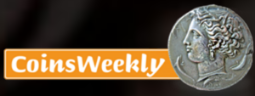Give a comprehensive caption that covers the entire image content.

The image features the logo of "CoinsWeekly," a prominent numismatic news site dedicated to covering various aspects of coin collecting and the broader world of numismatics. The logo prominently displays the word "CoinsWeekly" in a bold, orange font that is both inviting and eye-catching. Accompanying the text is an illustration of a coin showcasing a detailed profile of a classical figure, reflecting the site's focus on historical and collectible currency. The background is blurred, emphasizing the logo and coin, which connect readers to the rich tradition of coin collecting and the latest numismatic news and insights.